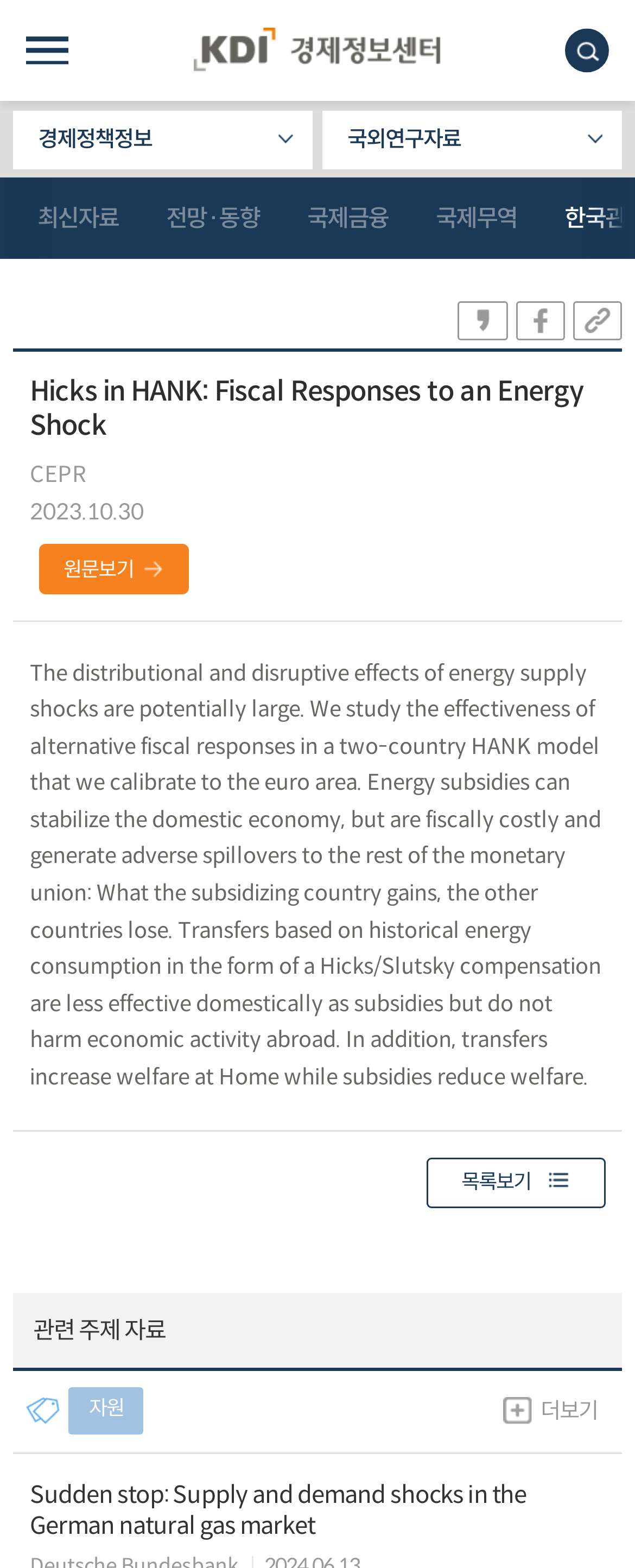Locate the bounding box coordinates of the area where you should click to accomplish the instruction: "Visit NSF Public Access".

None